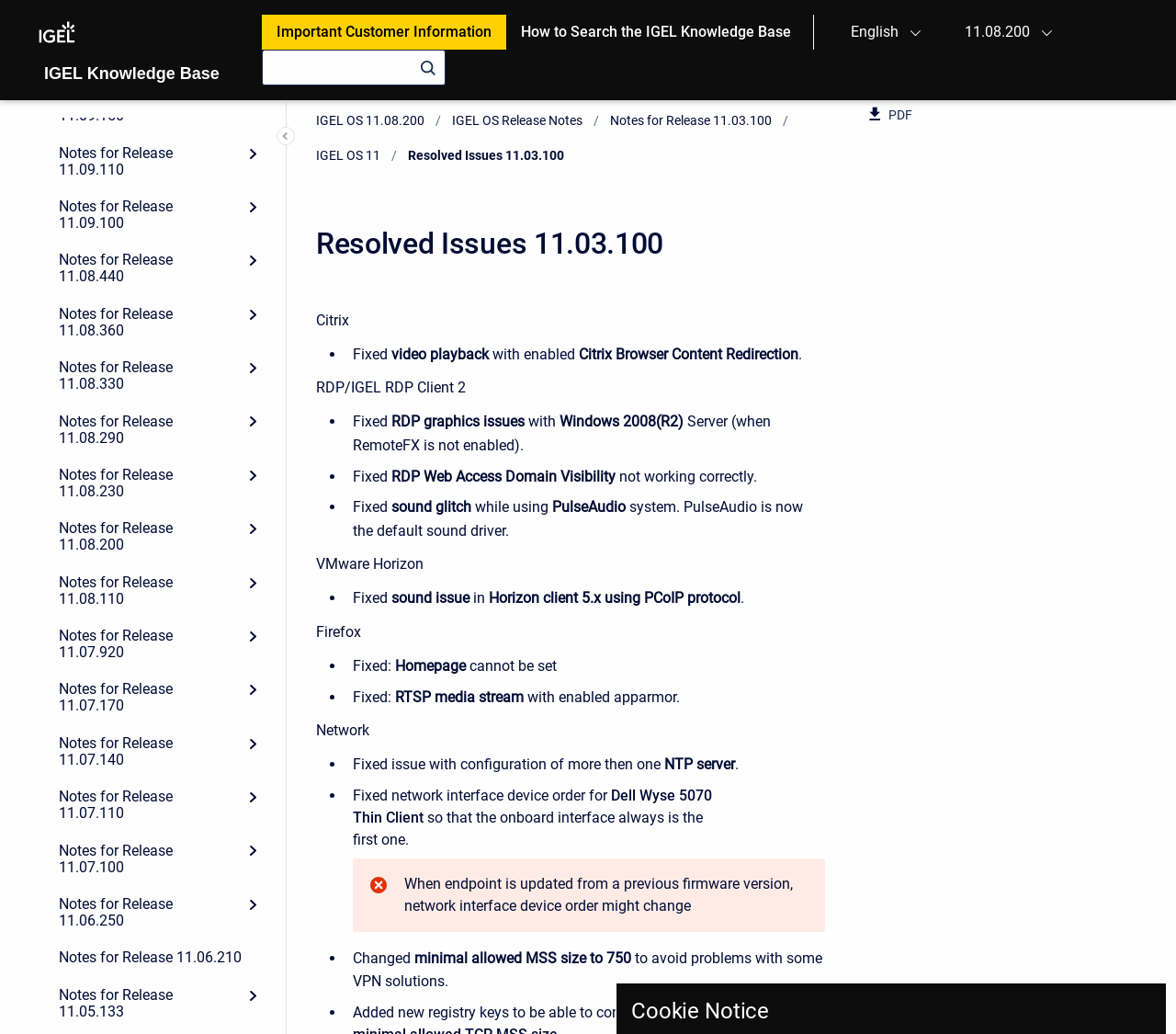Using the given element description, provide the bounding box coordinates (top-left x, top-left y, bottom-right x, bottom-right y) for the corresponding UI element in the screenshot: PDF

[0.736, 0.1, 0.778, 0.182]